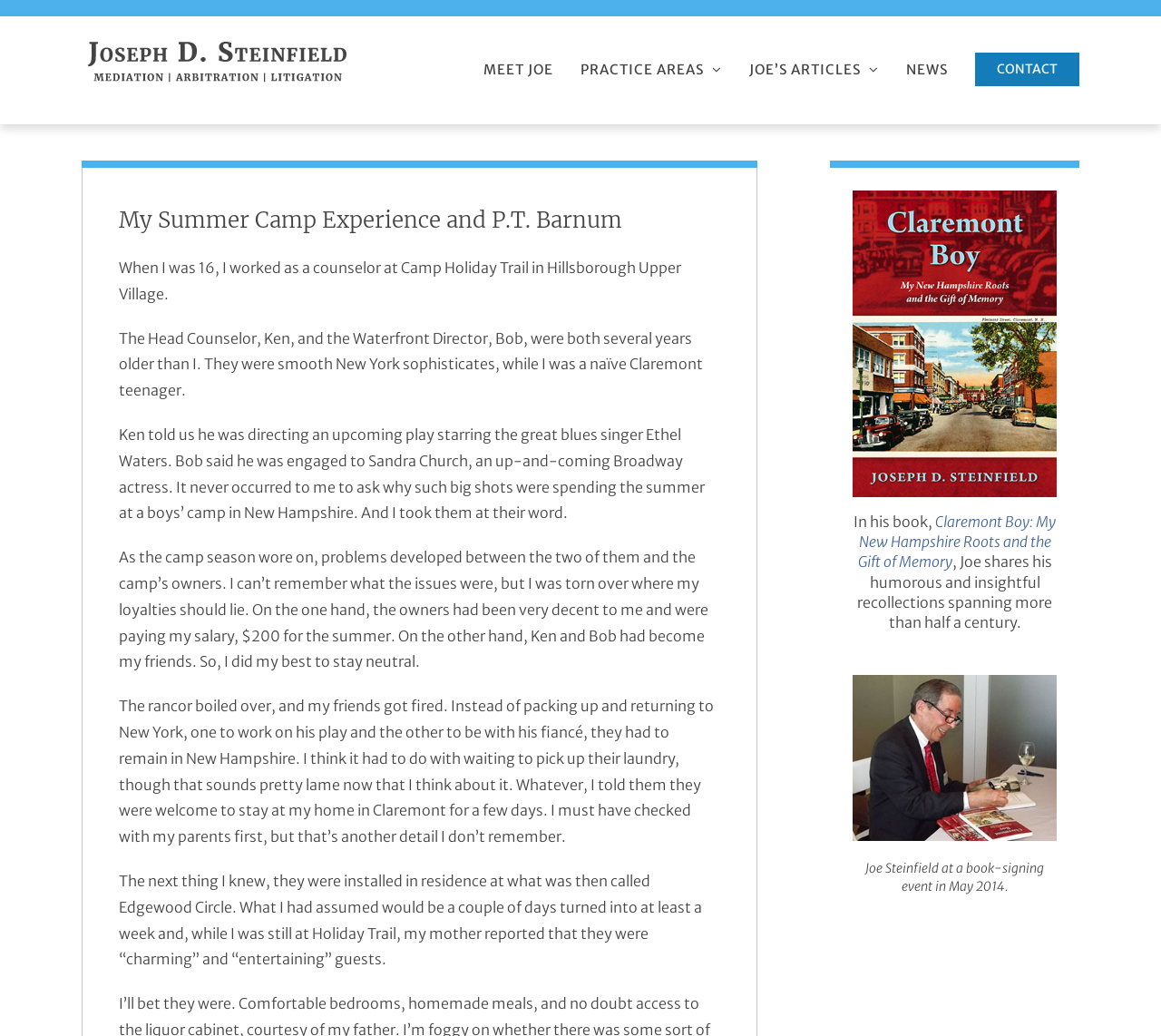Highlight the bounding box coordinates of the element that should be clicked to carry out the following instruction: "Click the 'PRACTICE AREAS' link". The coordinates must be given as four float numbers ranging from 0 to 1, i.e., [left, top, right, bottom].

[0.5, 0.029, 0.622, 0.12]